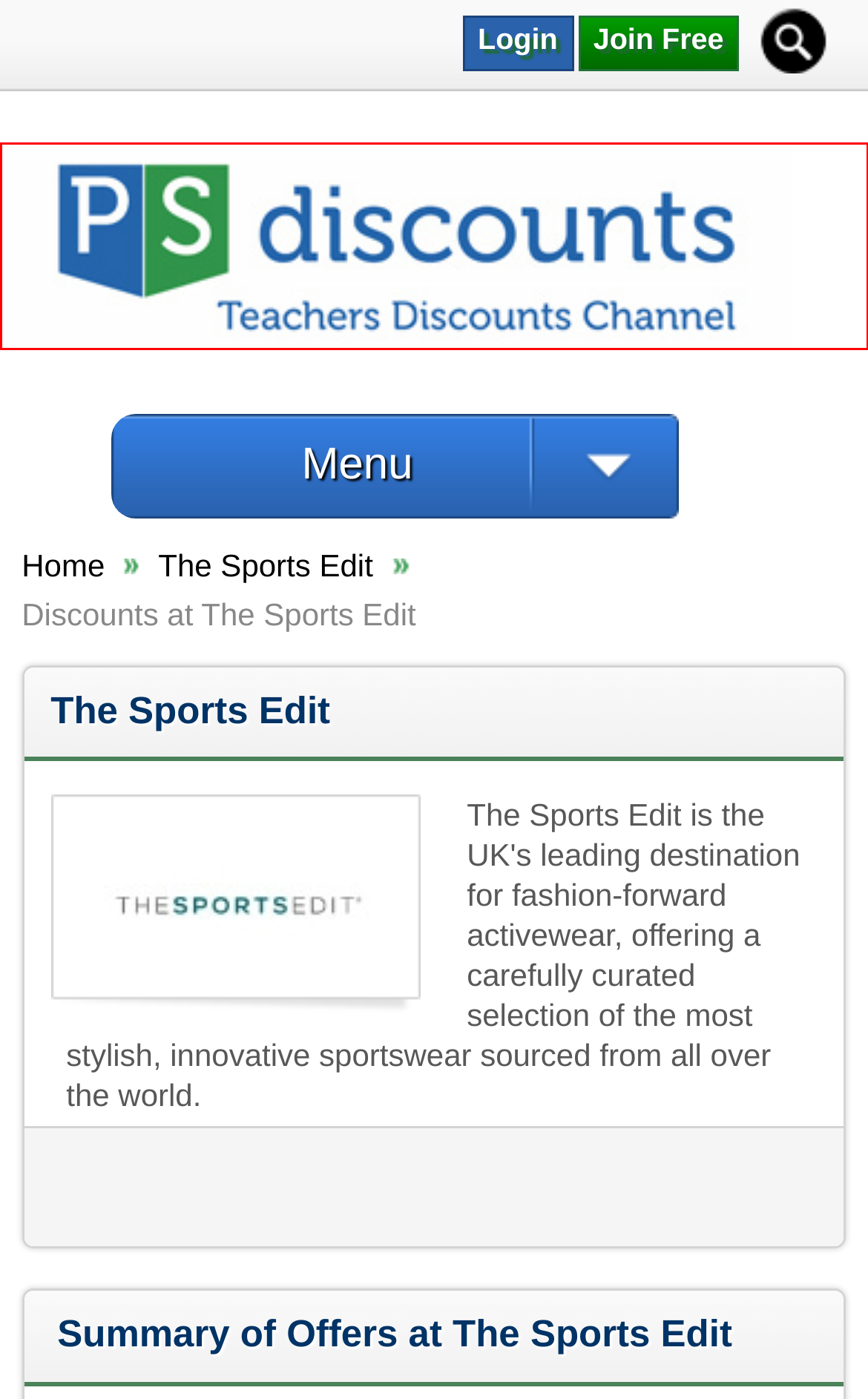You have a screenshot of a webpage with a red rectangle bounding box around an element. Identify the best matching webpage description for the new page that appears after clicking the element in the bounding box. The descriptions are:
A. psdiscounts.com - Member Registration and Login
B. Site Map
C. Special Offers
D. Freebies
E. Resource
F. Seasonal Offers
G. Privacy Policy
H. Teachers Discounts: Free Discounts Portal for Education Staff with Cashback & Discount Card

H